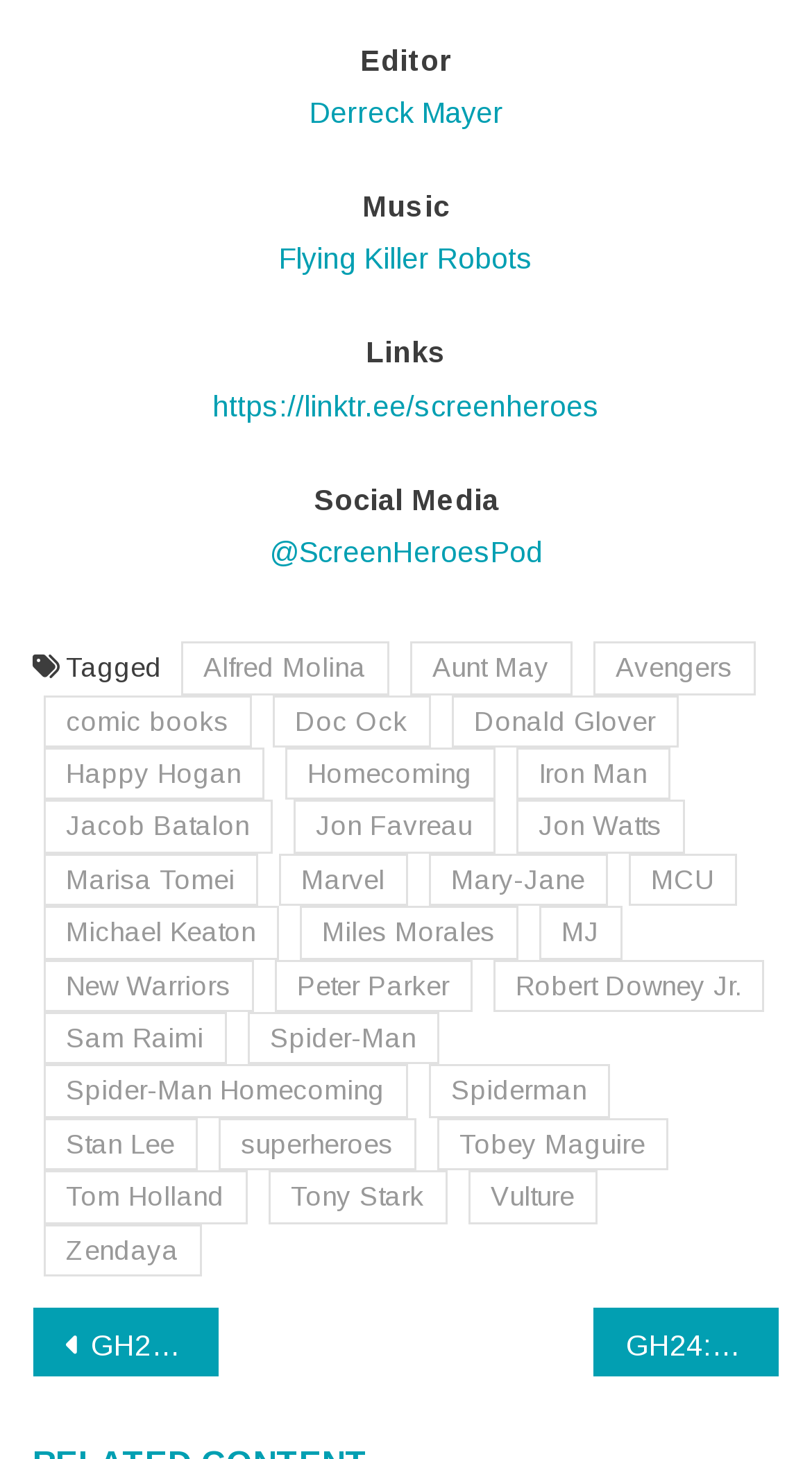Locate the bounding box coordinates of the area where you should click to accomplish the instruction: "Open the link to ScreenHeroes on Linktree".

[0.262, 0.266, 0.738, 0.289]